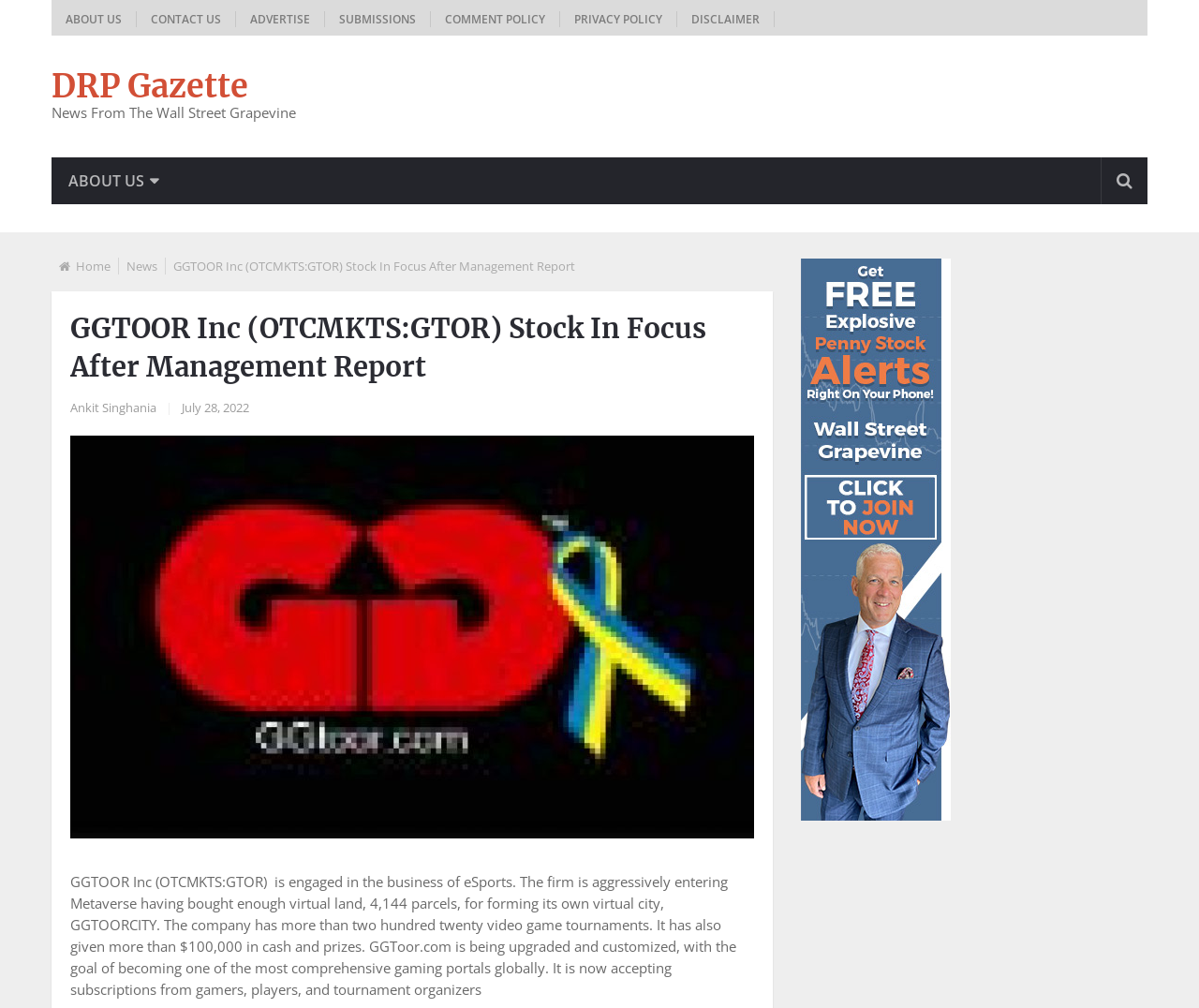Determine the bounding box coordinates of the clickable element to achieve the following action: 'Click ABOUT US'. Provide the coordinates as four float values between 0 and 1, formatted as [left, top, right, bottom].

[0.043, 0.011, 0.114, 0.027]